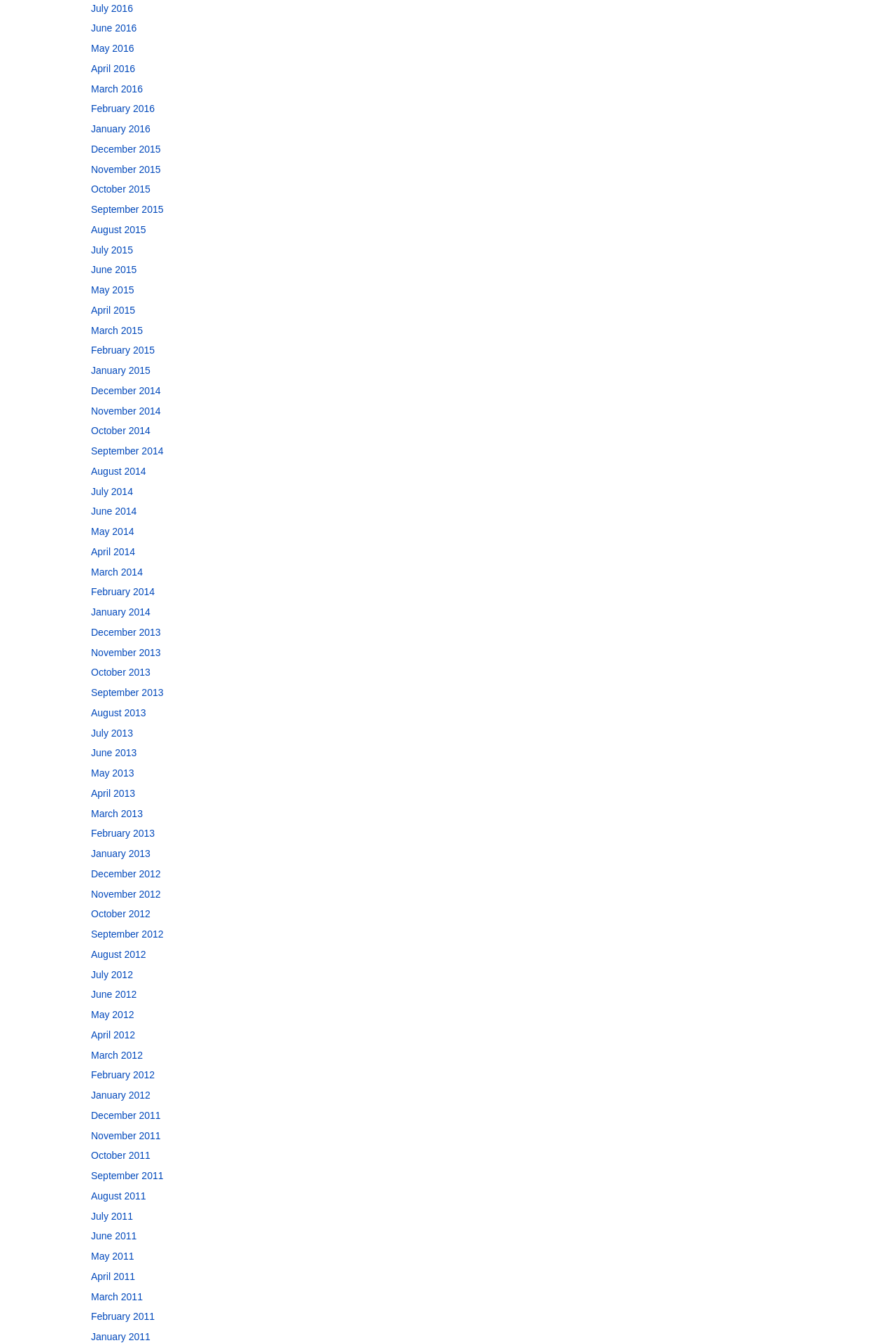Determine the bounding box coordinates for the element that should be clicked to follow this instruction: "View December 2012 archives". The coordinates should be given as four float numbers between 0 and 1, in the format [left, top, right, bottom].

[0.102, 0.646, 0.179, 0.655]